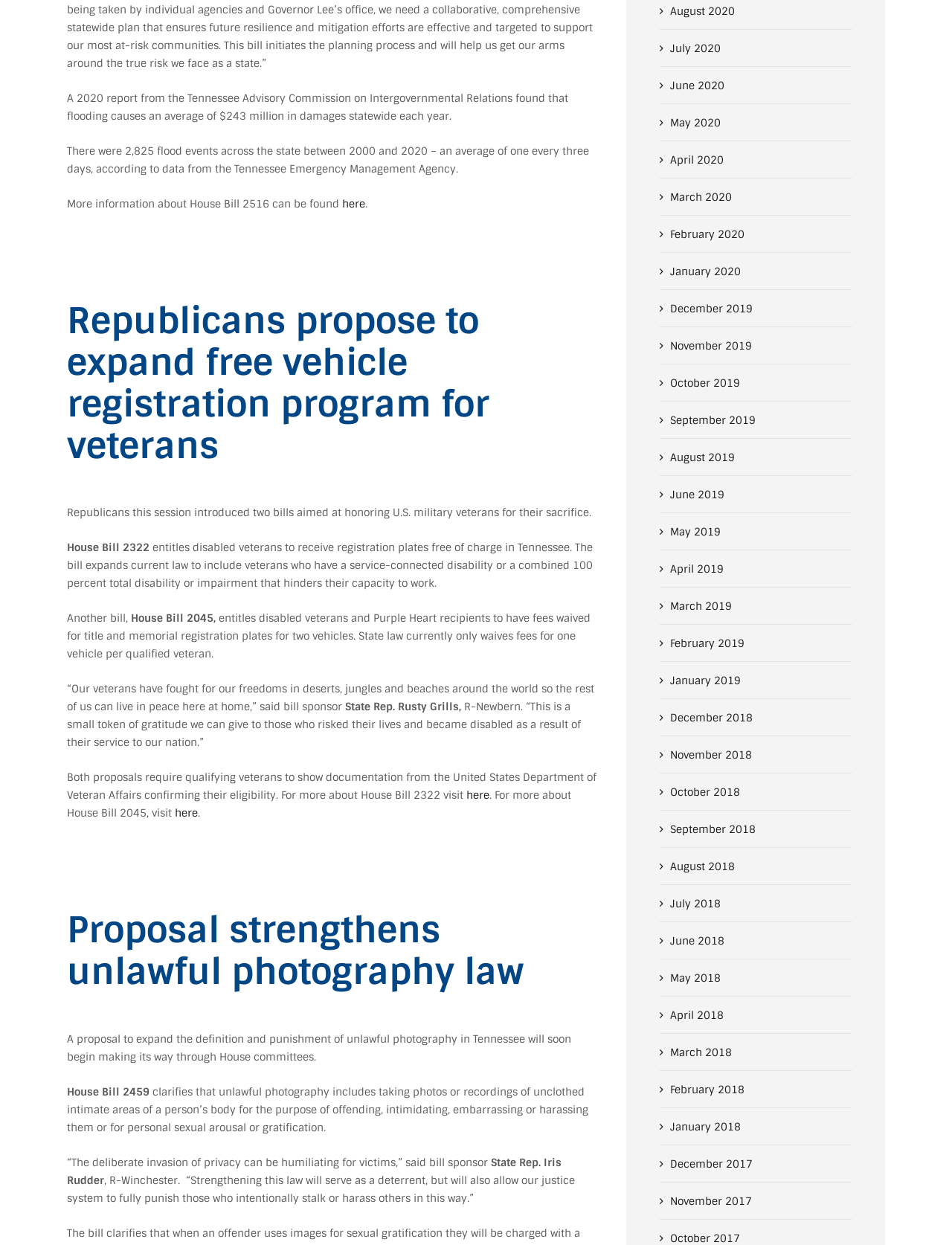Determine the bounding box coordinates of the section to be clicked to follow the instruction: "Go to the webpage for House Bill 2045". The coordinates should be given as four float numbers between 0 and 1, formatted as [left, top, right, bottom].

[0.184, 0.648, 0.208, 0.659]